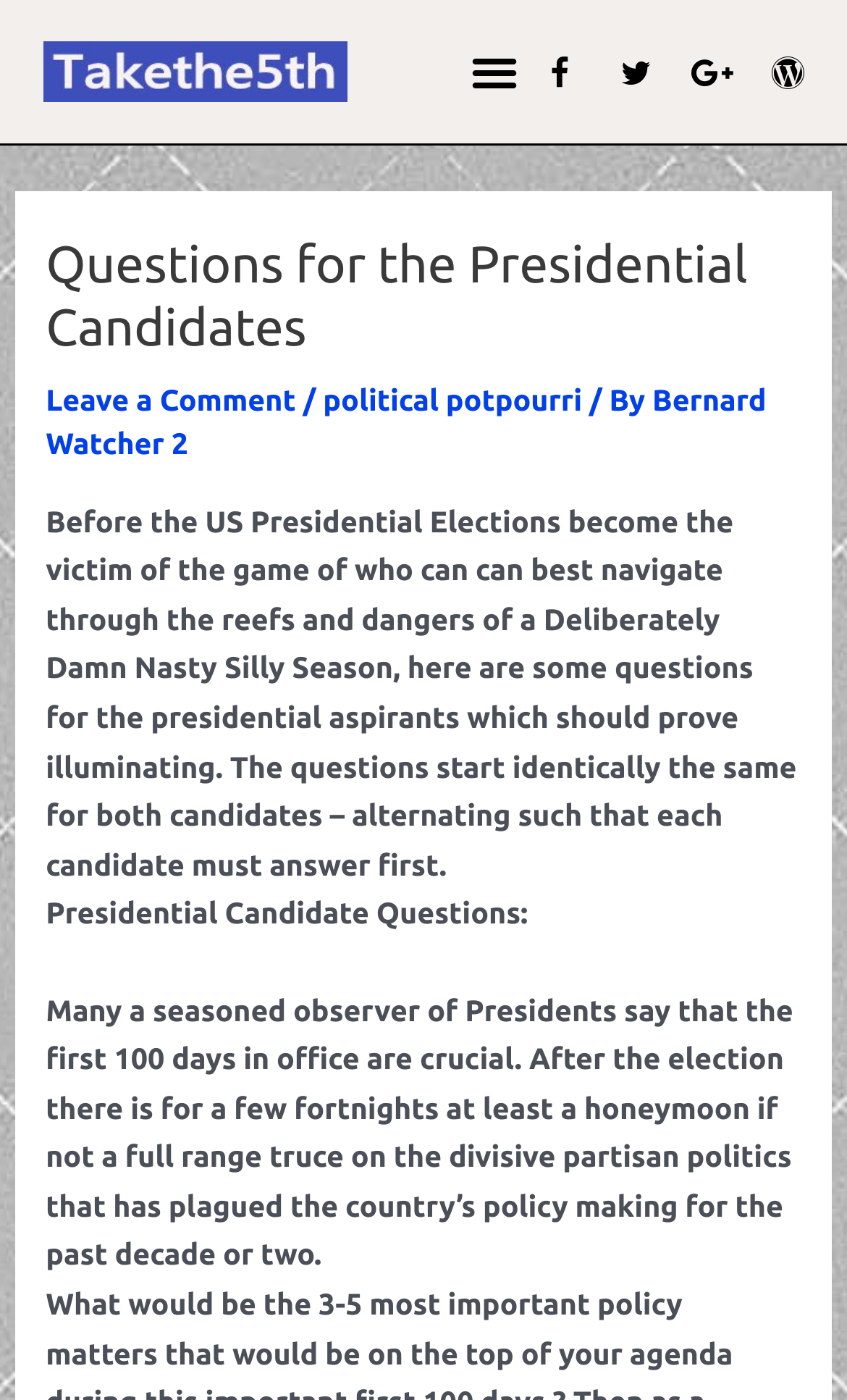Can you extract the headline from the webpage for me?

Questions for the Presidential Candidates